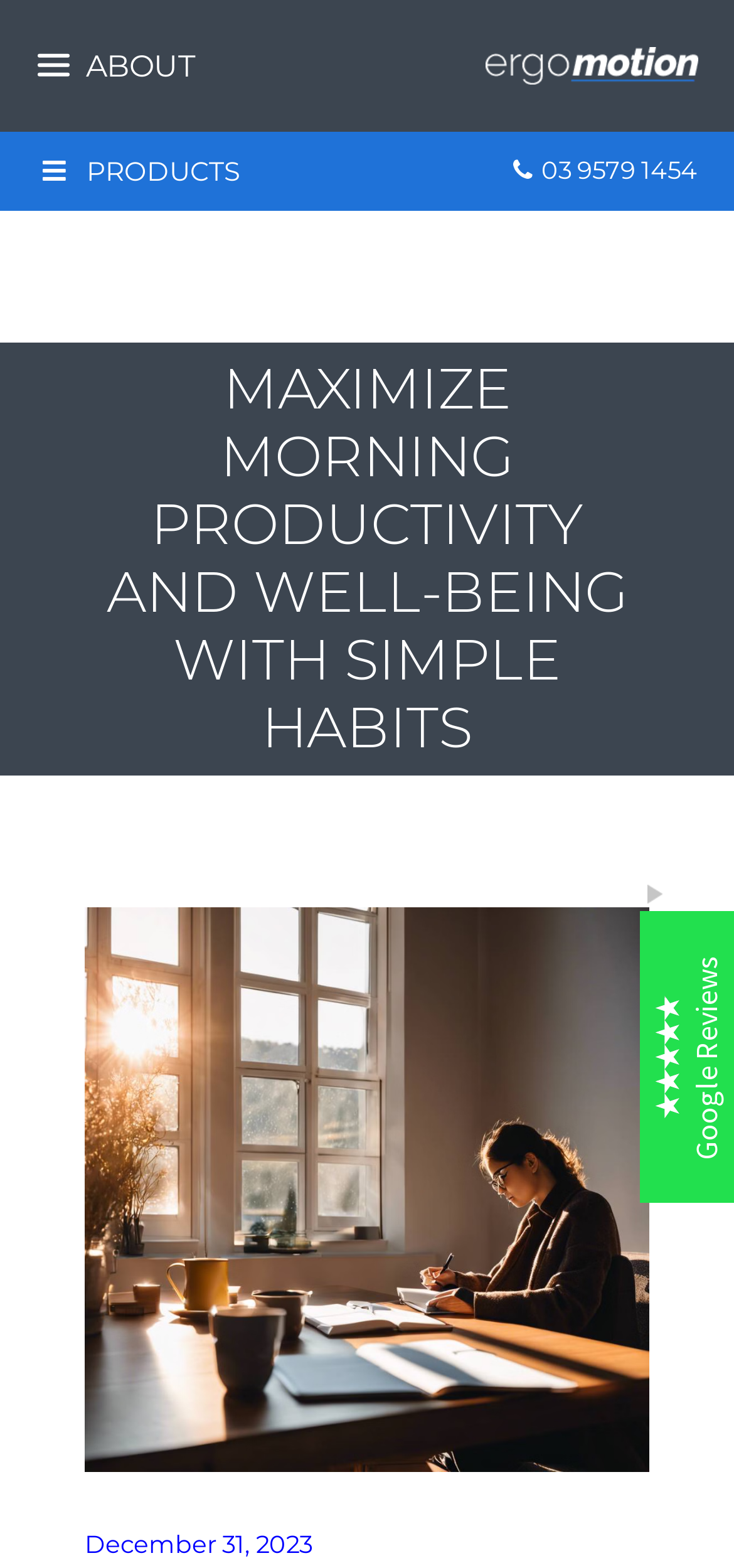What is the rating of the product?
Kindly offer a comprehensive and detailed response to the question.

I found the rating in the static text element with the text '5'.